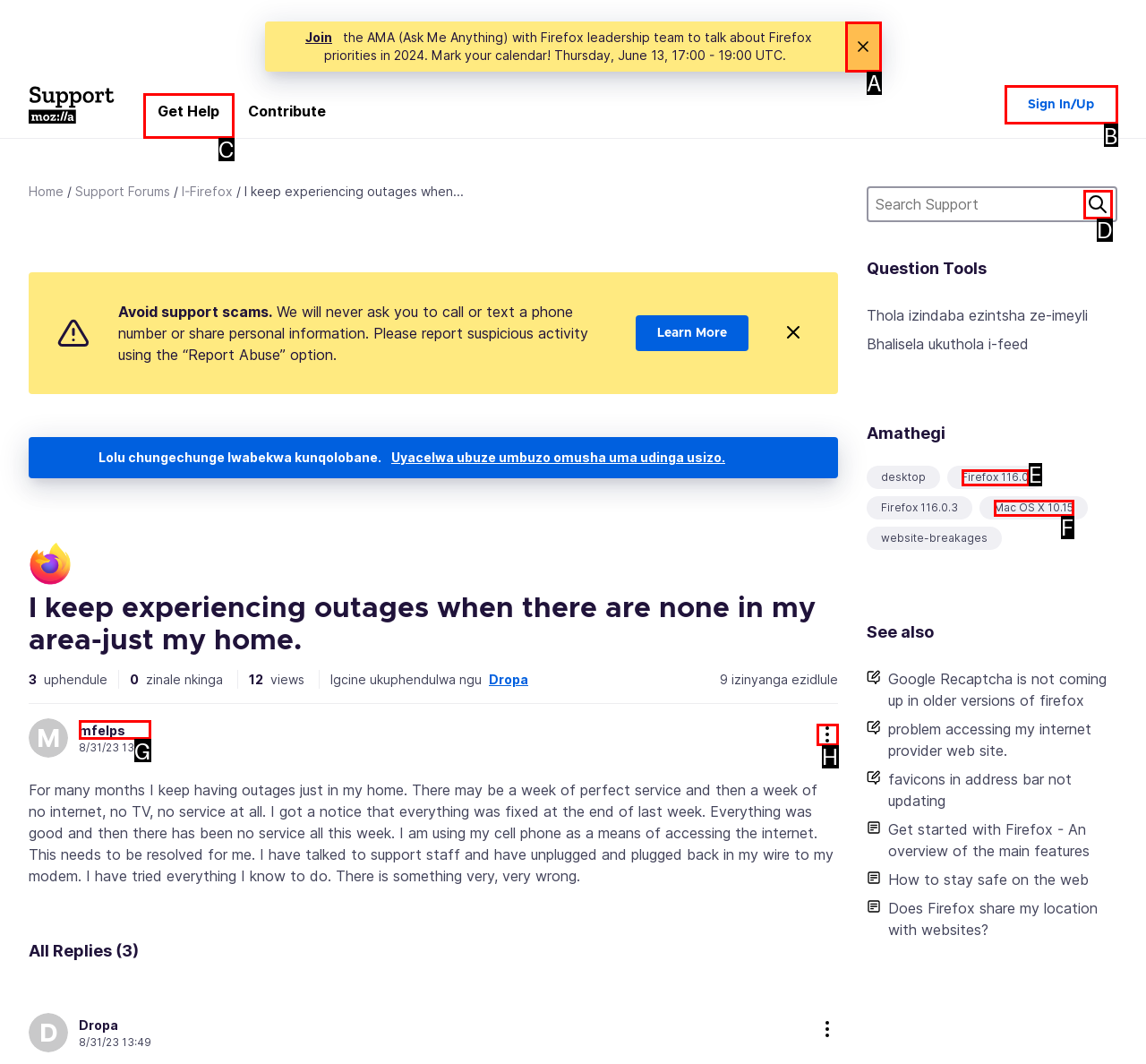Choose the correct UI element to click for this task: Click the 'Sign In/Up' link Answer using the letter from the given choices.

B